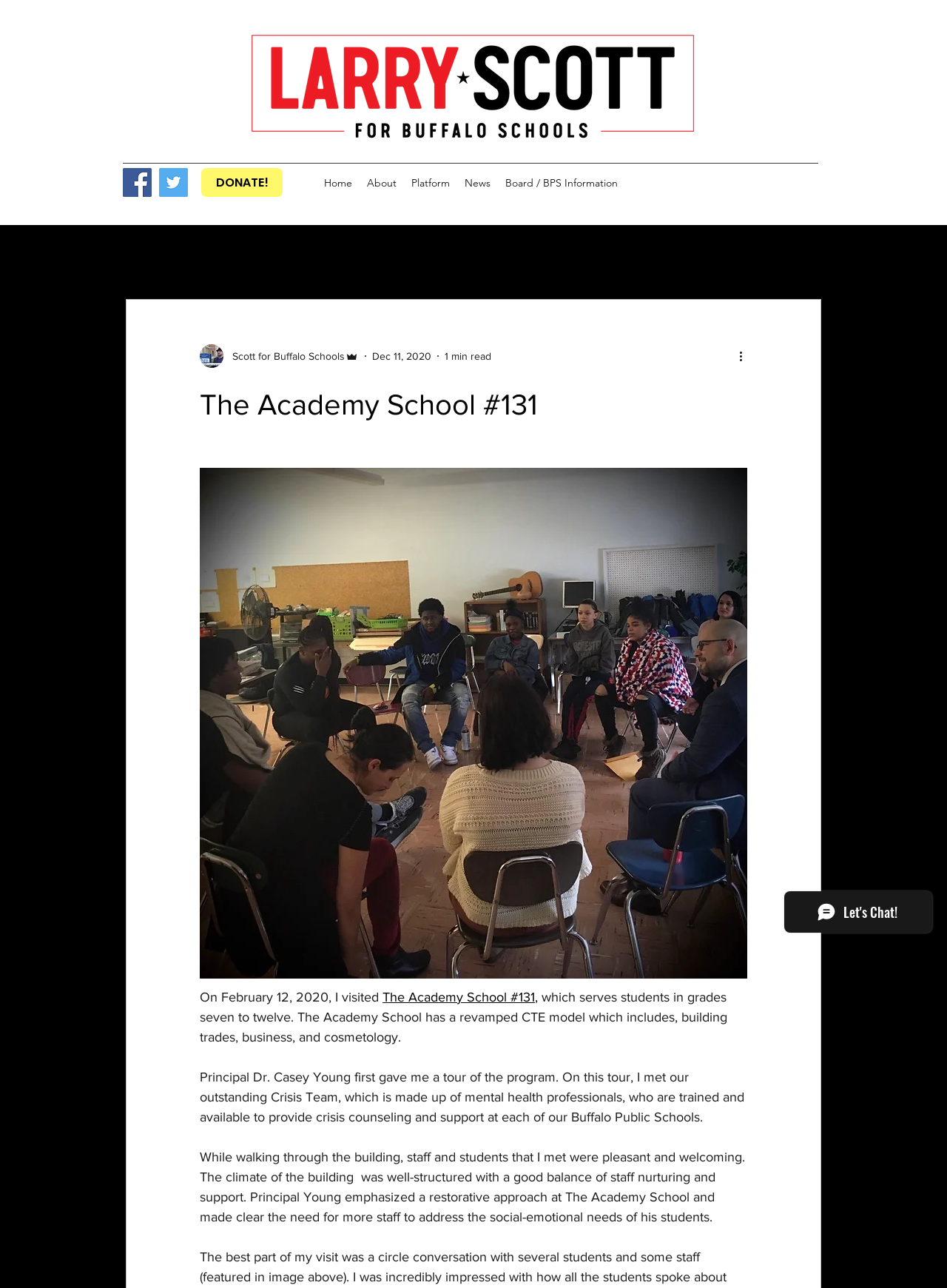What is the purpose of the Crisis Team?
Can you give a detailed and elaborate answer to the question?

According to the text, the Crisis Team is made up of mental health professionals who are trained and available to provide crisis counseling and support at each of the Buffalo Public Schools. This team is part of the school's support system for students.